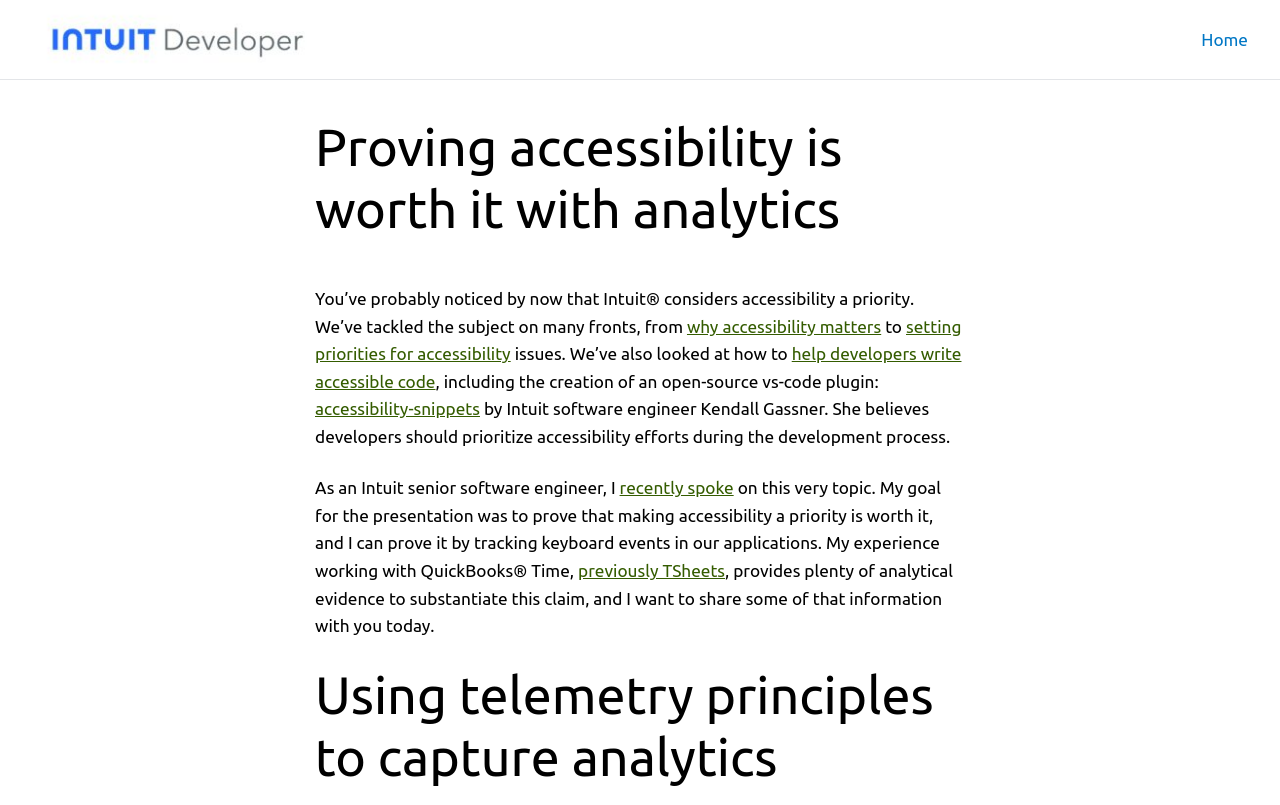What is the name of the software engineer who believes in prioritizing accessibility?
Kindly give a detailed and elaborate answer to the question.

The webpage mentions that 'She believes developers should prioritize accessibility efforts during the development process.' The 'she' being referred to is Kendall Gassner, an Intuit software engineer.